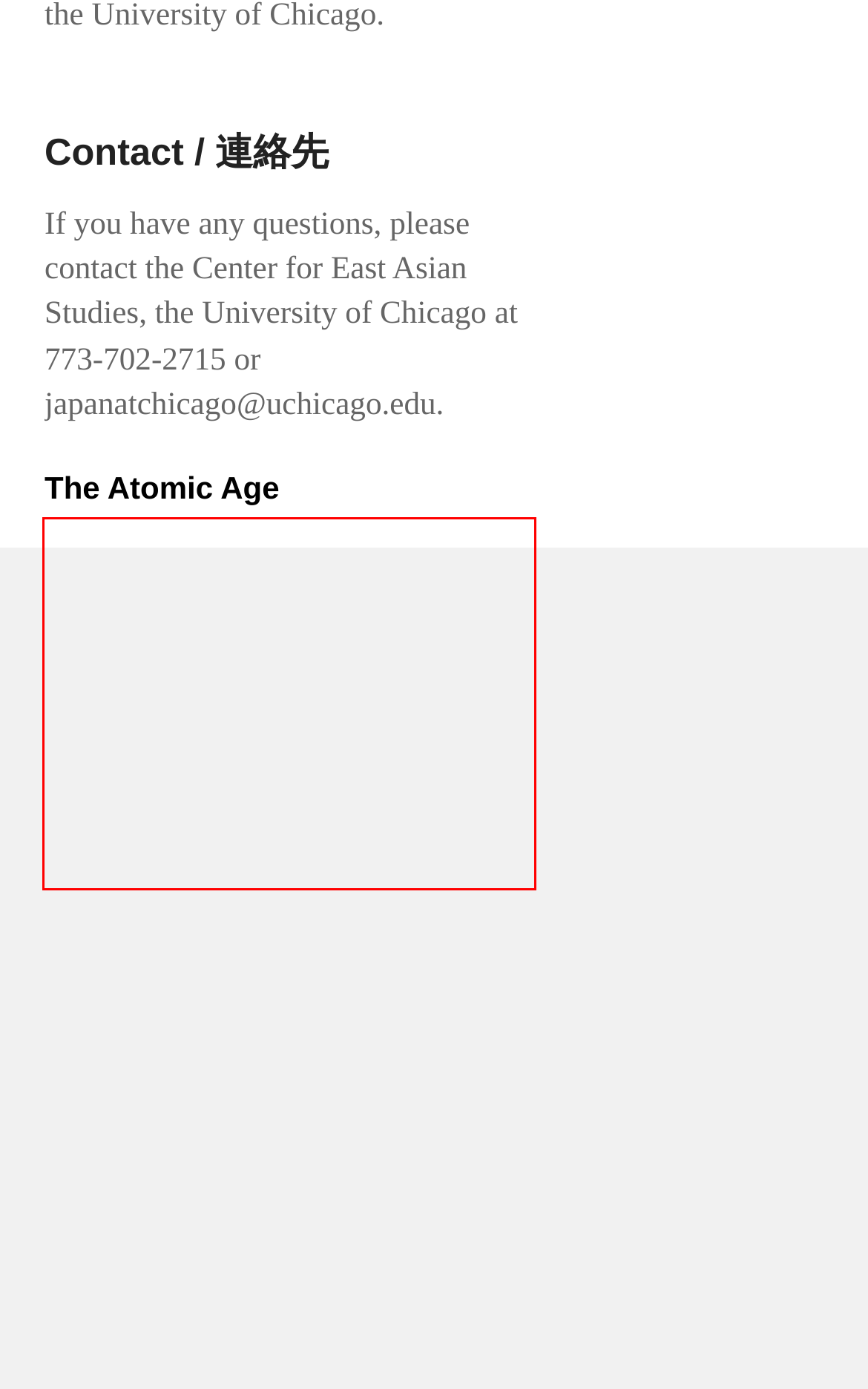Review the screenshot of the webpage and recognize the text inside the red rectangle bounding box. Provide the extracted text content.

This website was designed by the Center for East Asian Studies, the University of Chicago, and is administered by Masaki Matsumoto, Graduate Student in the Masters of Arts Program for the Social Sciences, the University of Chicago.